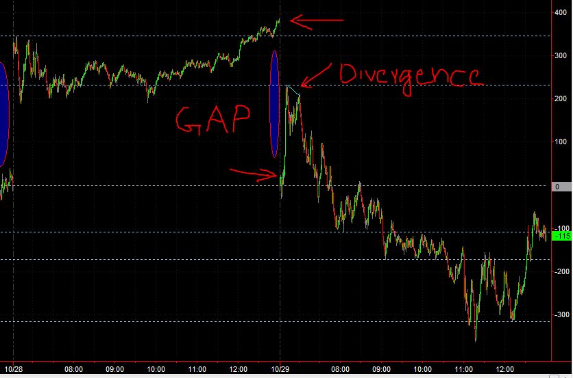What is indicated by the handwritten annotations? From the image, respond with a single word or brief phrase.

Divergence